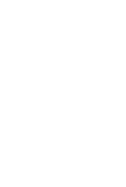Create an extensive and detailed description of the image.

This infographic titled "Vulkanausbruch nahe der Hauptstadt" illustrates the recent volcanic eruption near Iceland's capital, Reykjavik. The image is situated prominently within an article that explains the event, highlighting significant details about the eruption's effects and historical context. Accompanying text discusses how lava and smoke have been observed pouring from a fissure, urging caution among tourists and locals. The article further recounts past eruptions, emphasizing Iceland's volcanic activity's impact on both the environment and air travel. The infographic visually represents the volcano’s geographical context and its significance, offering a visually engaging way to understand this natural phenomenon and its implications.